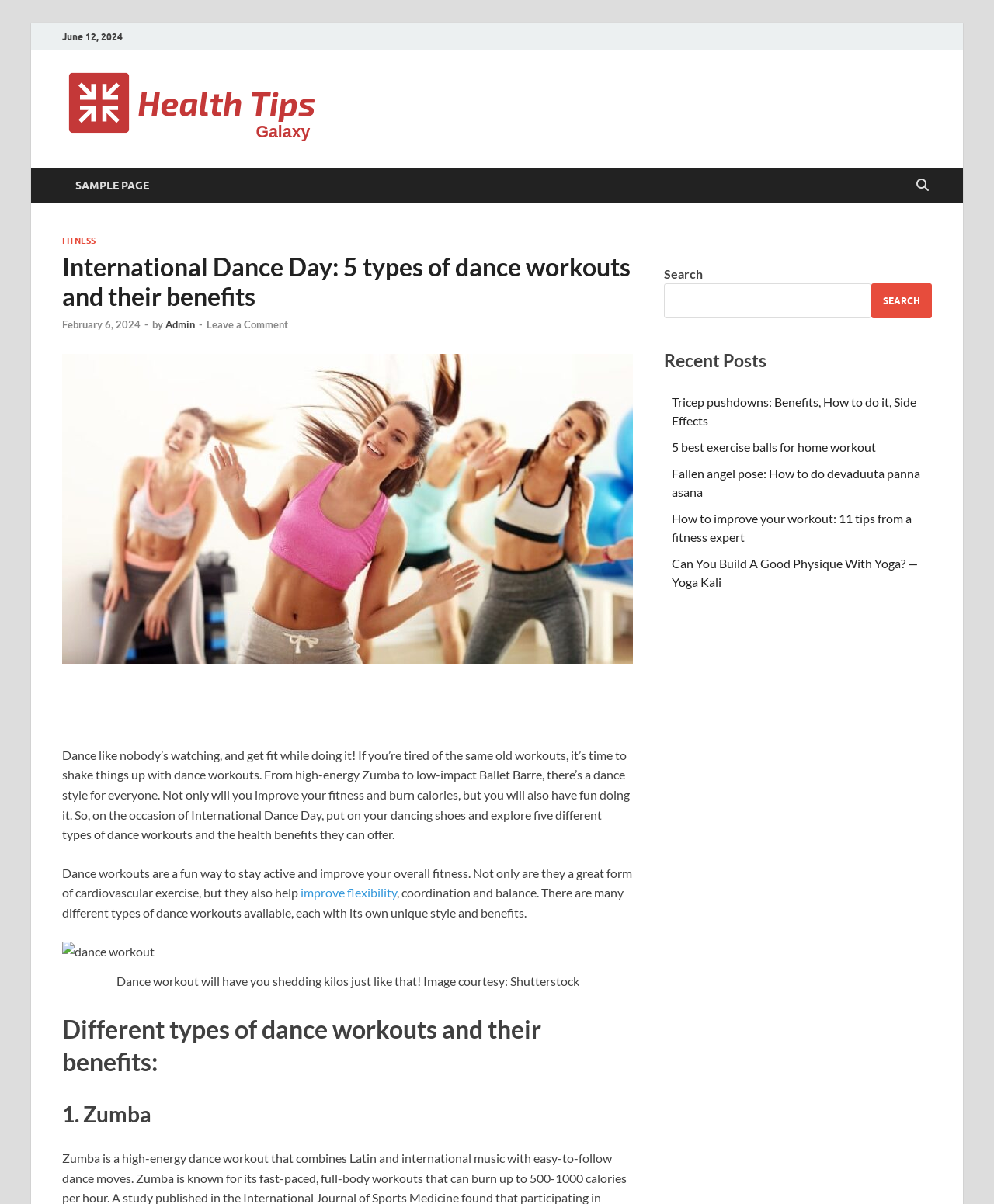Locate the bounding box coordinates for the element described below: "parent_node: FITNESS". The coordinates must be four float values between 0 and 1, formatted as [left, top, right, bottom].

[0.062, 0.541, 0.637, 0.554]